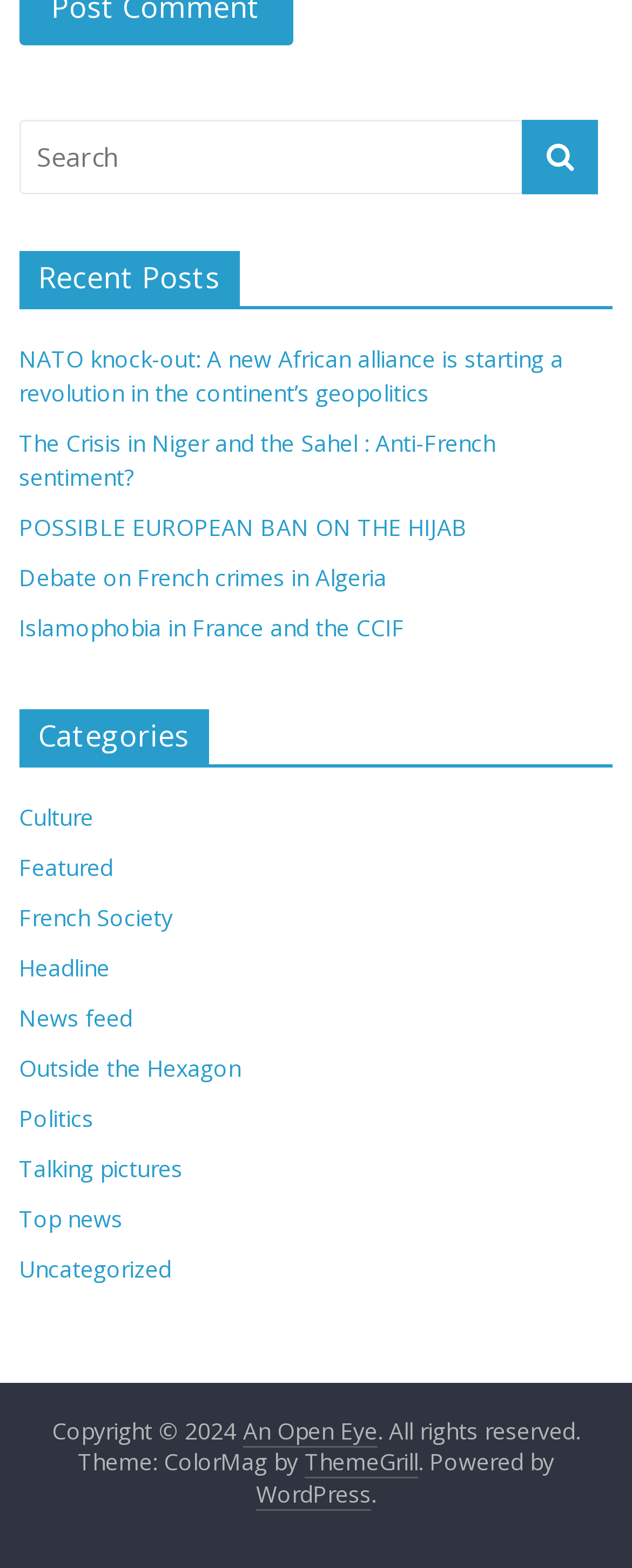How many complementary elements are on the page?
Based on the image, provide your answer in one word or phrase.

3